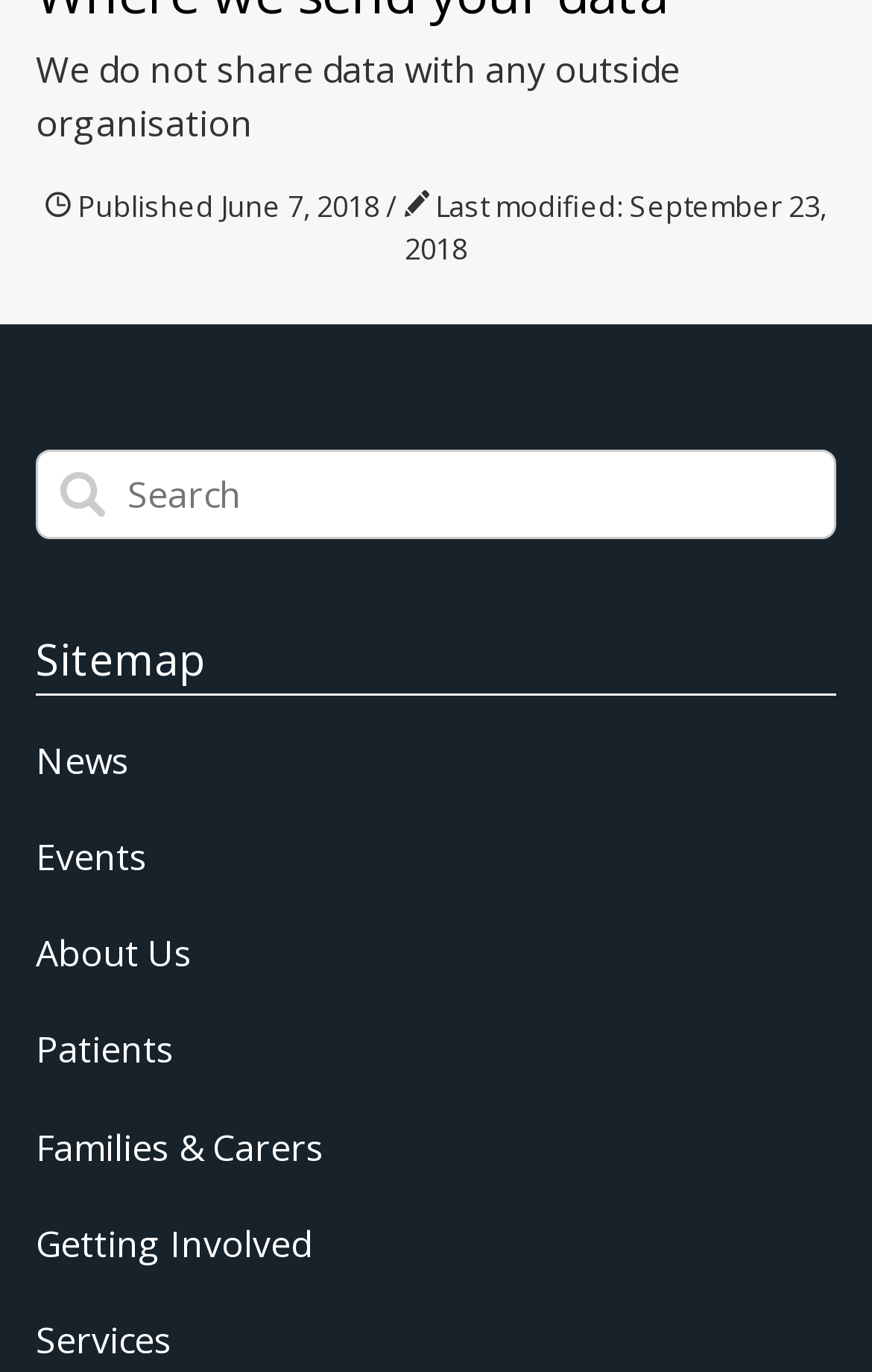Please reply to the following question using a single word or phrase: 
What is the organization's data sharing policy?

They do not share data